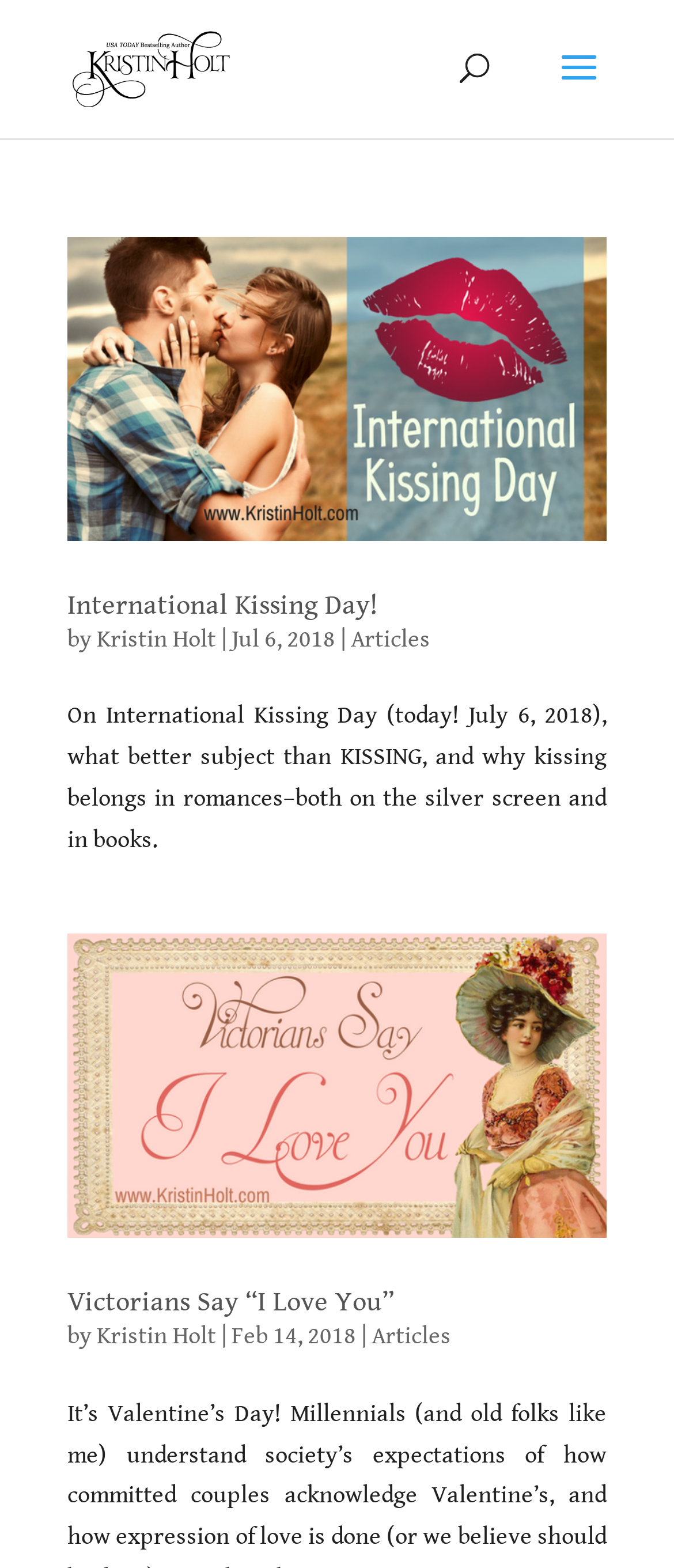How many articles are displayed on the page?
Answer the question with as much detail as possible.

There are two articles displayed on the page, 'International Kissing Day!' and 'Victorians Say “I Love You”', each with a heading, image, and text.